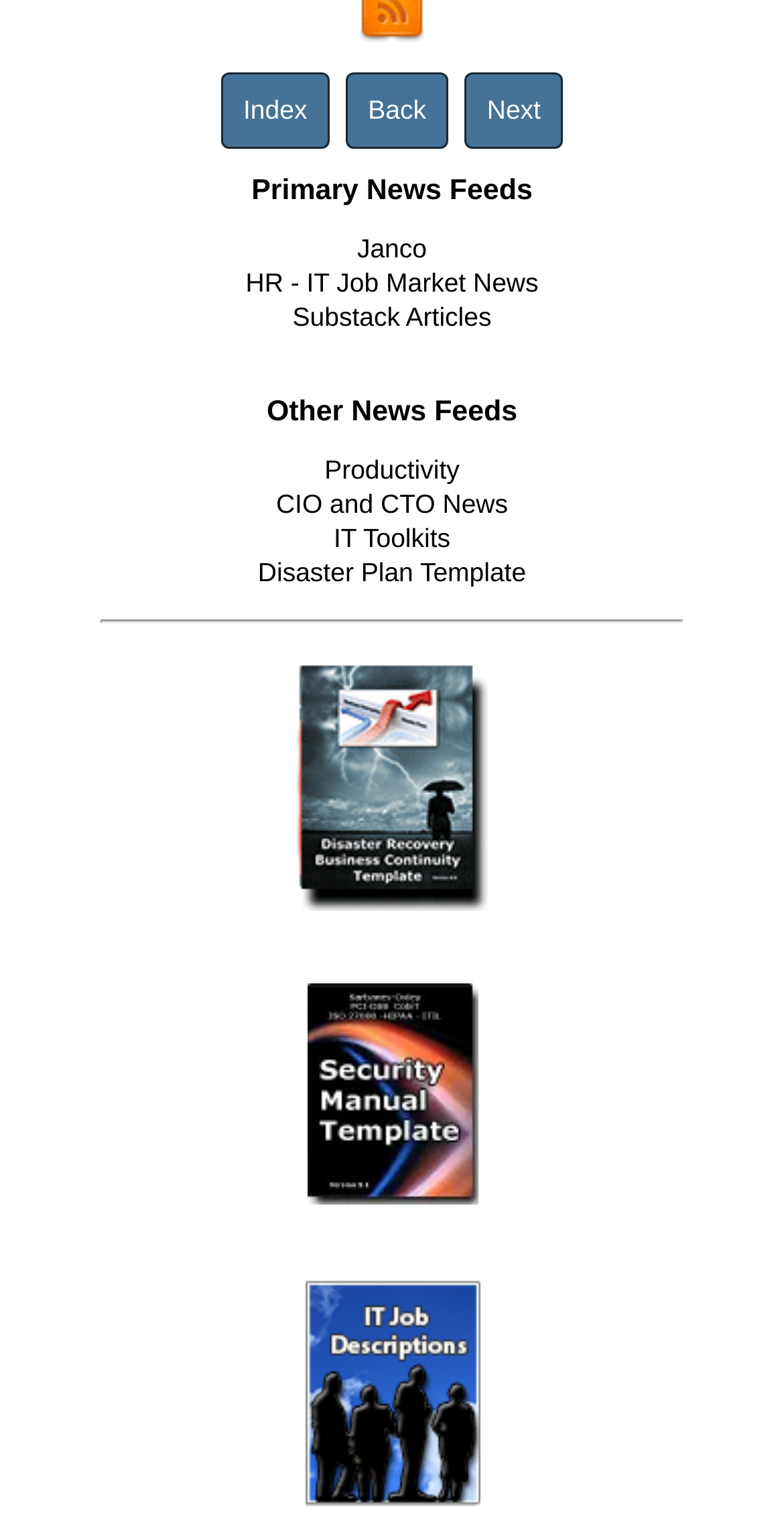Select the bounding box coordinates of the element I need to click to carry out the following instruction: "browse Job Descriptions".

[0.337, 0.973, 0.663, 0.994]